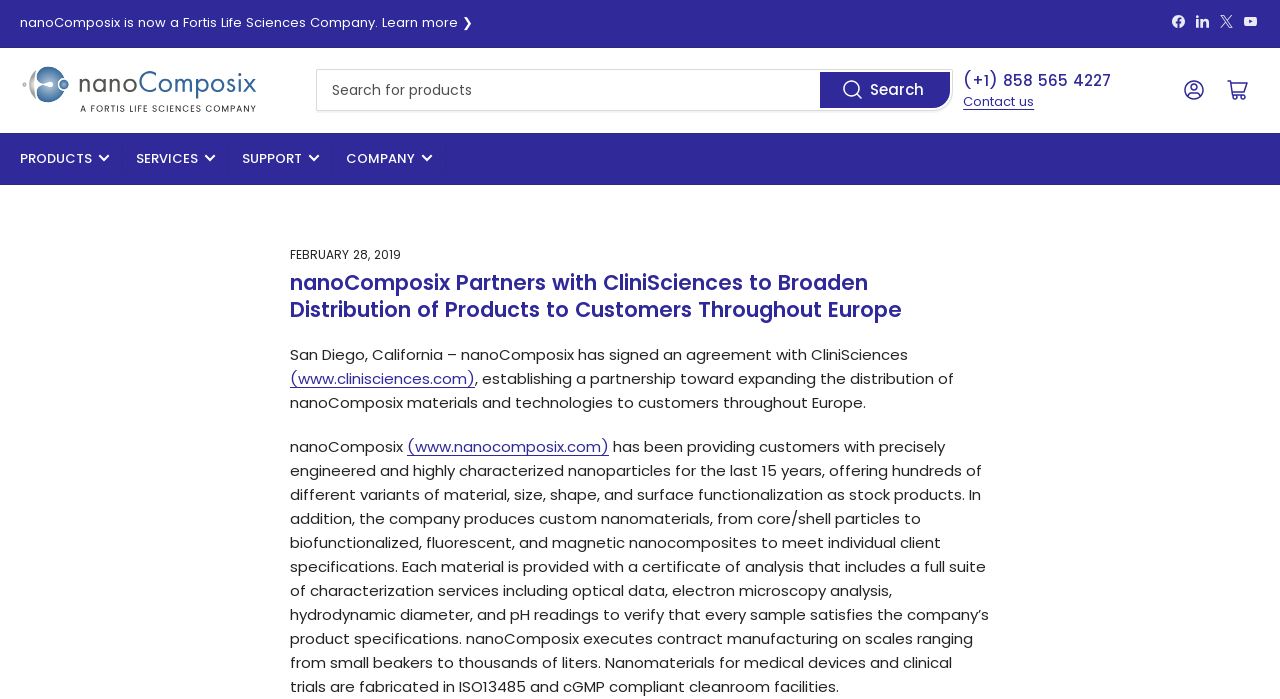Pinpoint the bounding box coordinates of the element to be clicked to execute the instruction: "Search for products".

[0.247, 0.125, 0.745, 0.185]